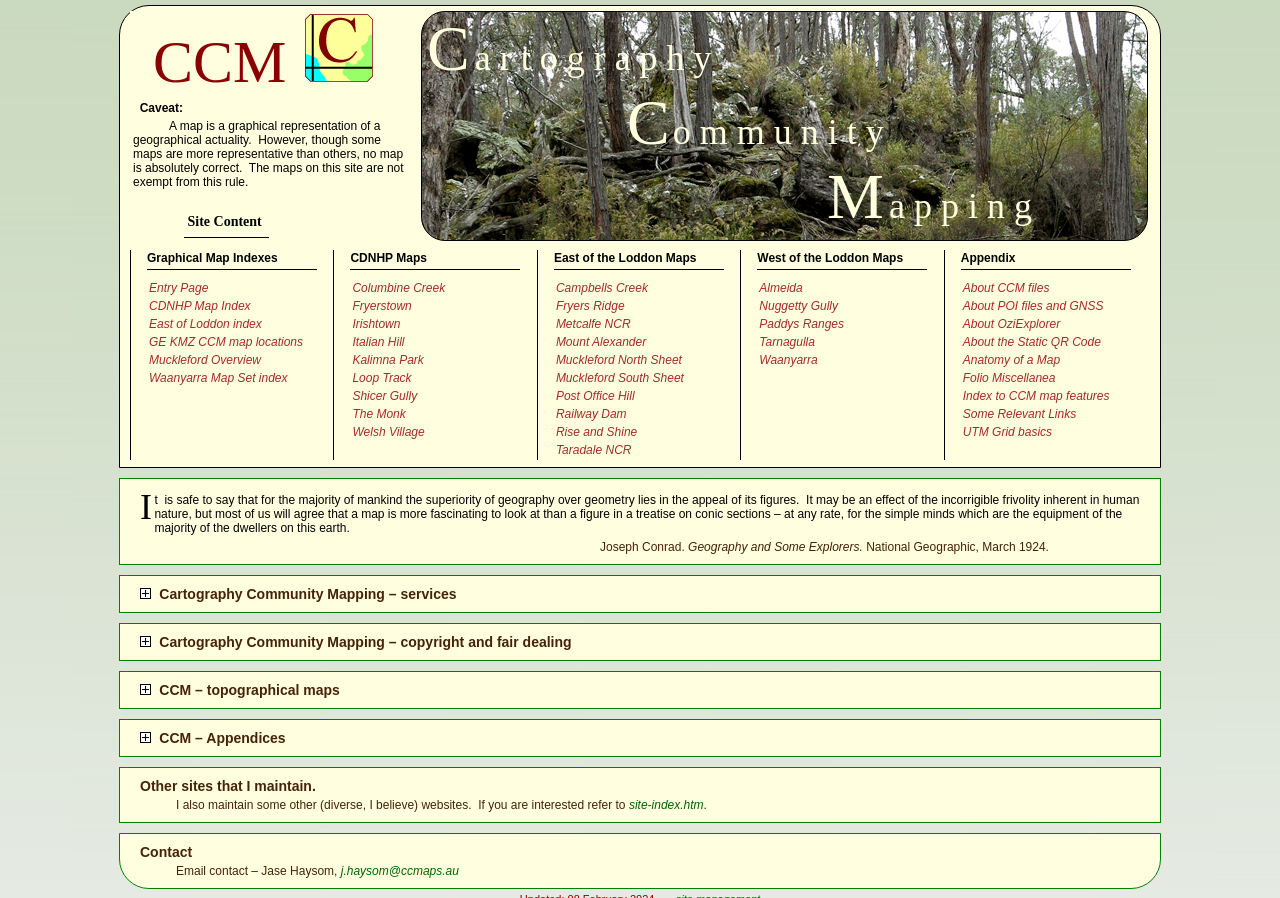Identify the bounding box coordinates of the clickable region required to complete the instruction: "Click the 'Other sites that I maintain' link". The coordinates should be given as four float numbers within the range of 0 and 1, i.e., [left, top, right, bottom].

[0.109, 0.866, 0.247, 0.884]